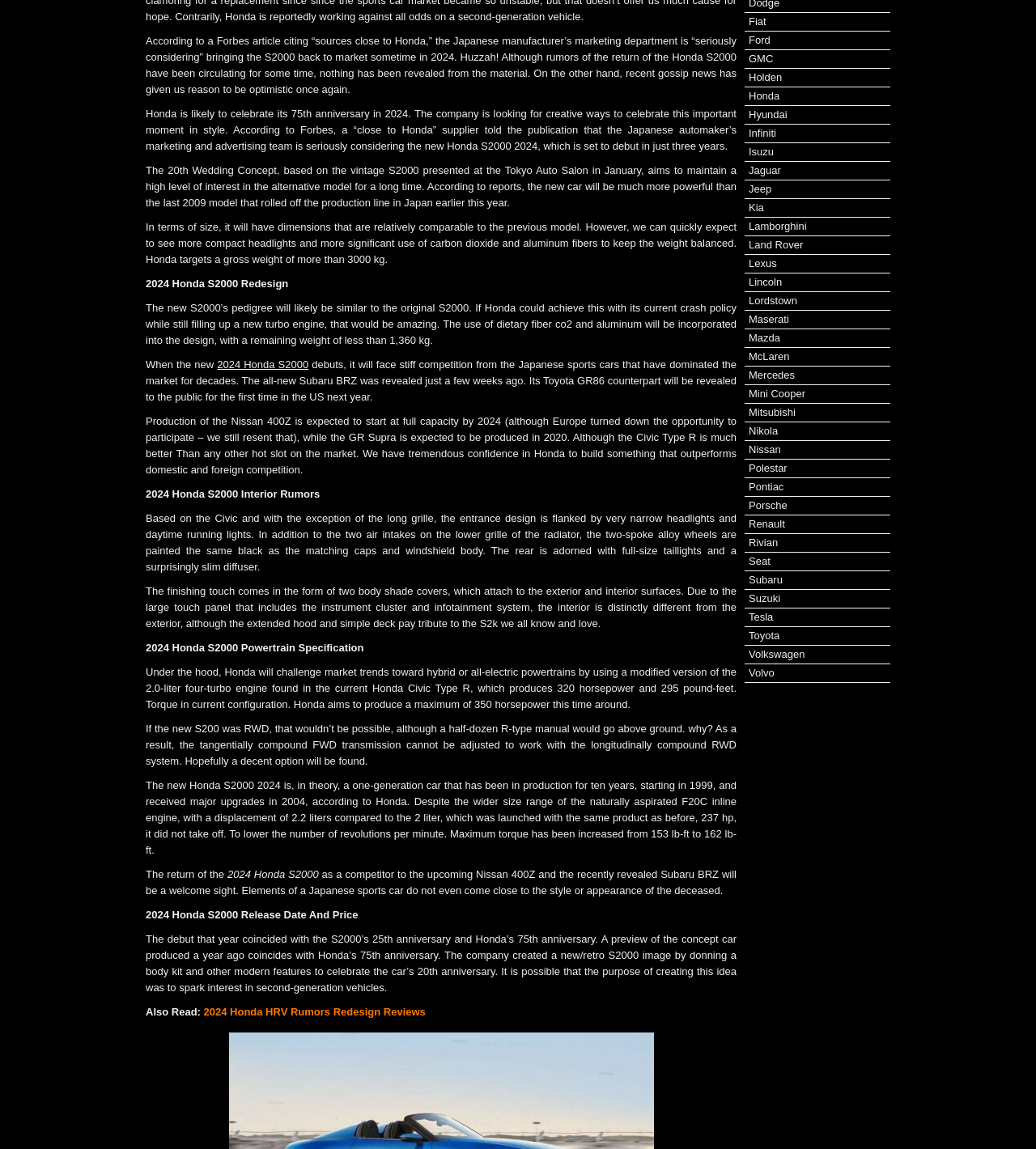Based on the provided description, "Mini Cooper", find the bounding box of the corresponding UI element in the screenshot.

[0.723, 0.337, 0.777, 0.348]